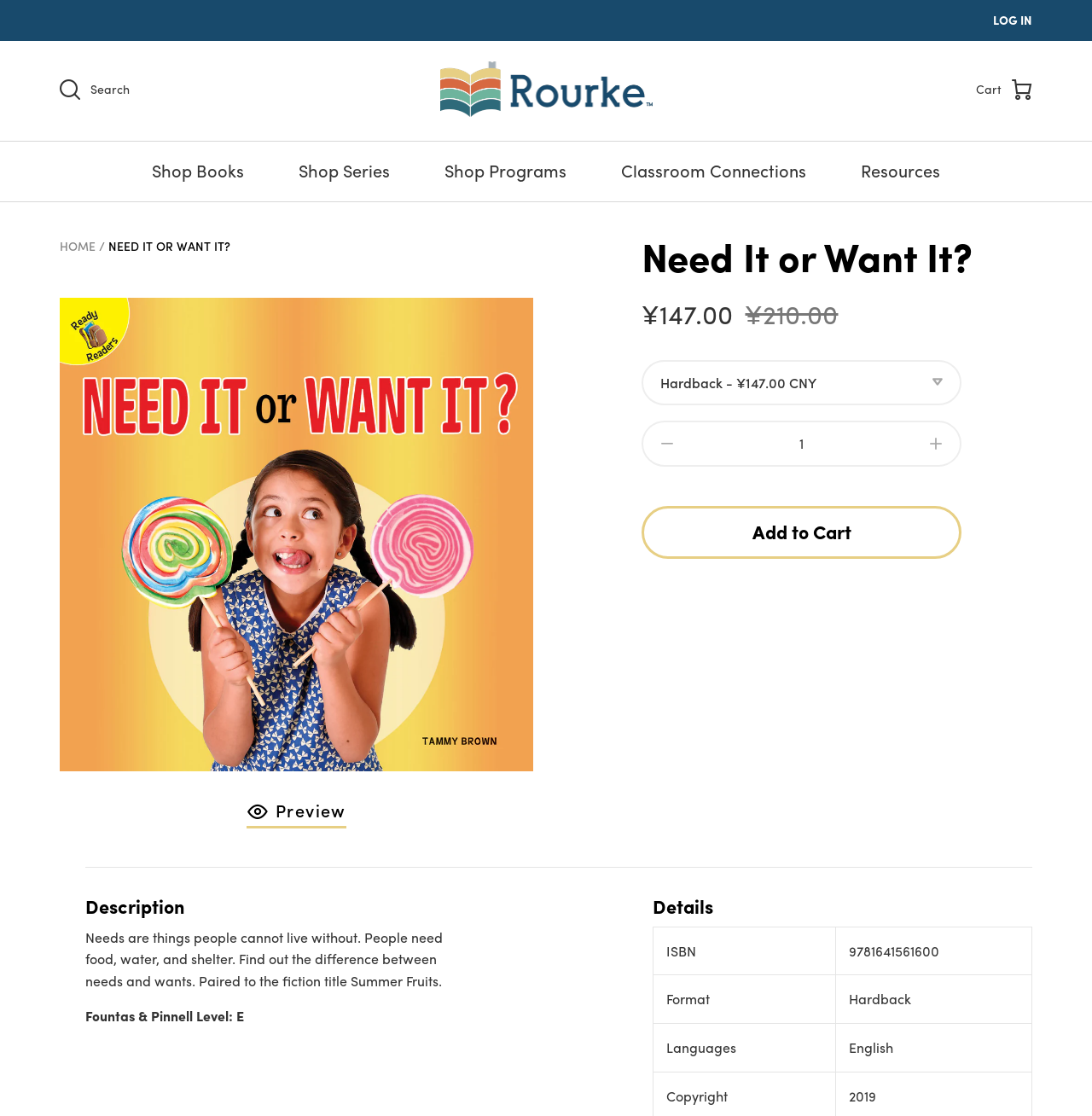What is the purpose of the '+' button?
Refer to the screenshot and deliver a thorough answer to the question presented.

The question can be answered by looking at the button element on the webpage, which says '+'. This button is located next to a textbox that says 'quantity', and is likely used to increase the quantity of the book being added to the cart.